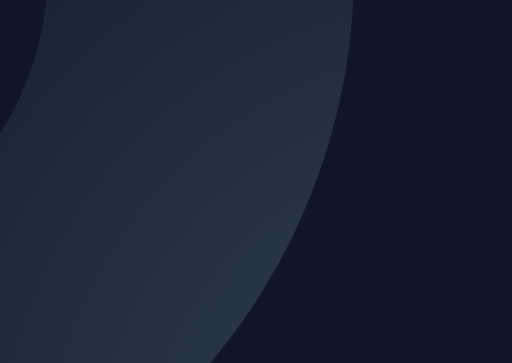Please reply to the following question using a single word or phrase: 
What is the focus of the team meeting?

Real-time collaboration